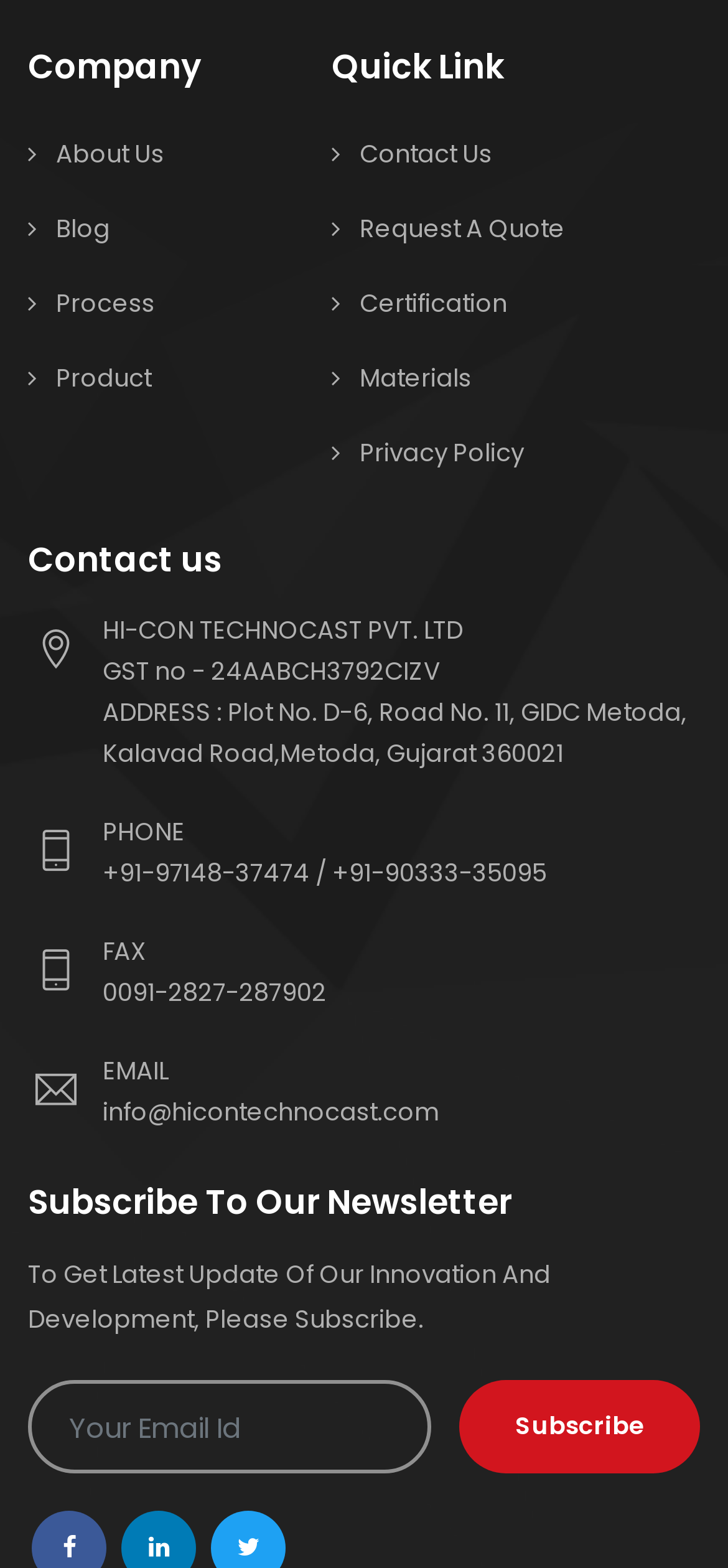Determine the bounding box coordinates of the region that needs to be clicked to achieve the task: "Click on Request A Quote".

[0.494, 0.135, 0.776, 0.157]